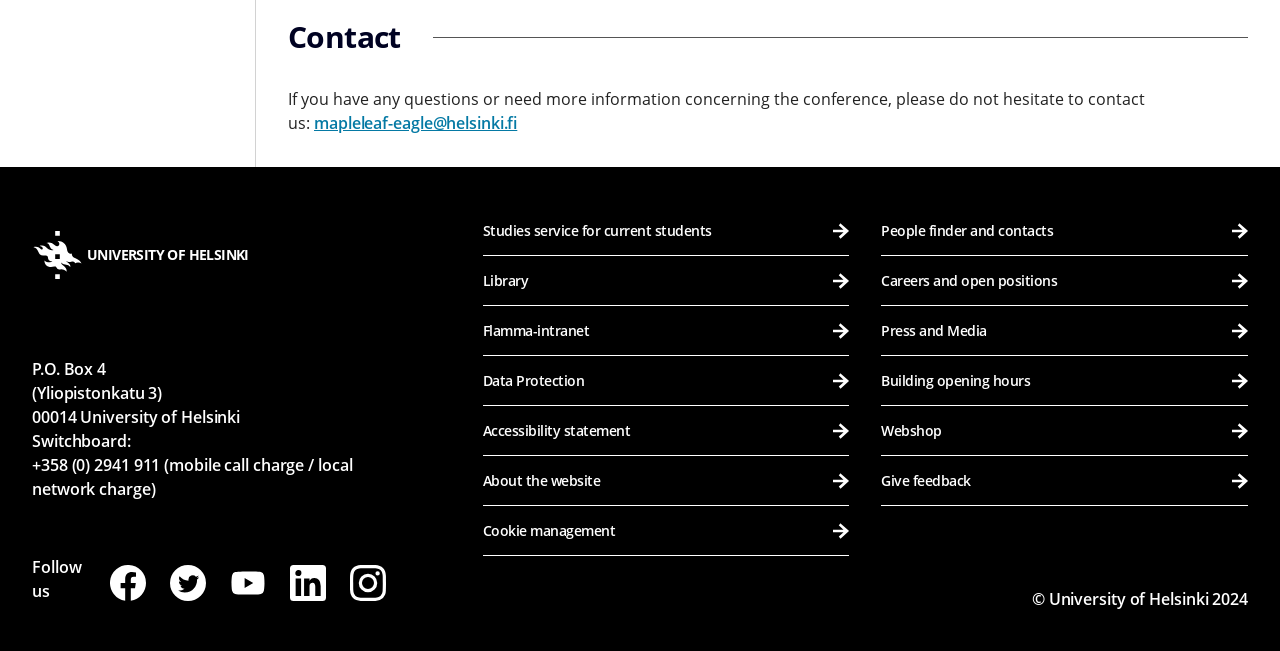Show me the bounding box coordinates of the clickable region to achieve the task as per the instruction: "Contact the conference organizers".

[0.245, 0.172, 0.404, 0.206]